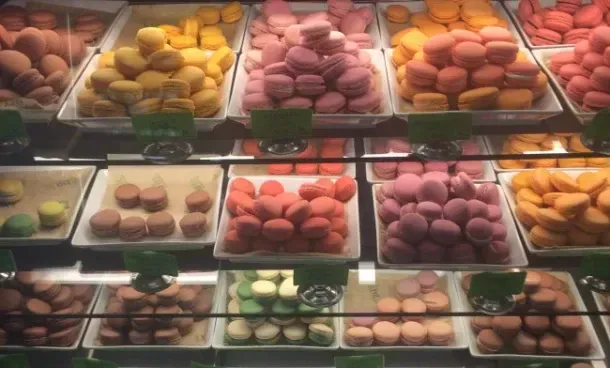Provide a thorough description of the image presented.

This image showcases an enticing display of colorful macarons arranged neatly in trays. The vibrant confections come in a variety of flavors, evident from their stunning hues ranging from pale yellows and soft pinks to bright oranges and rich reds. Each tray is filled to the brim, creating a visually delightful scene that highlights the art of French pastry-making. This appealing assortment underscores the pastry's popularity and craftsmanship, making it a perfect treat for those visiting Lao Sze Chuan, a restaurant renowned for its American-Chinese cuisine. The overall presentation invites viewers to indulge in these sweet, delicate delicacies.